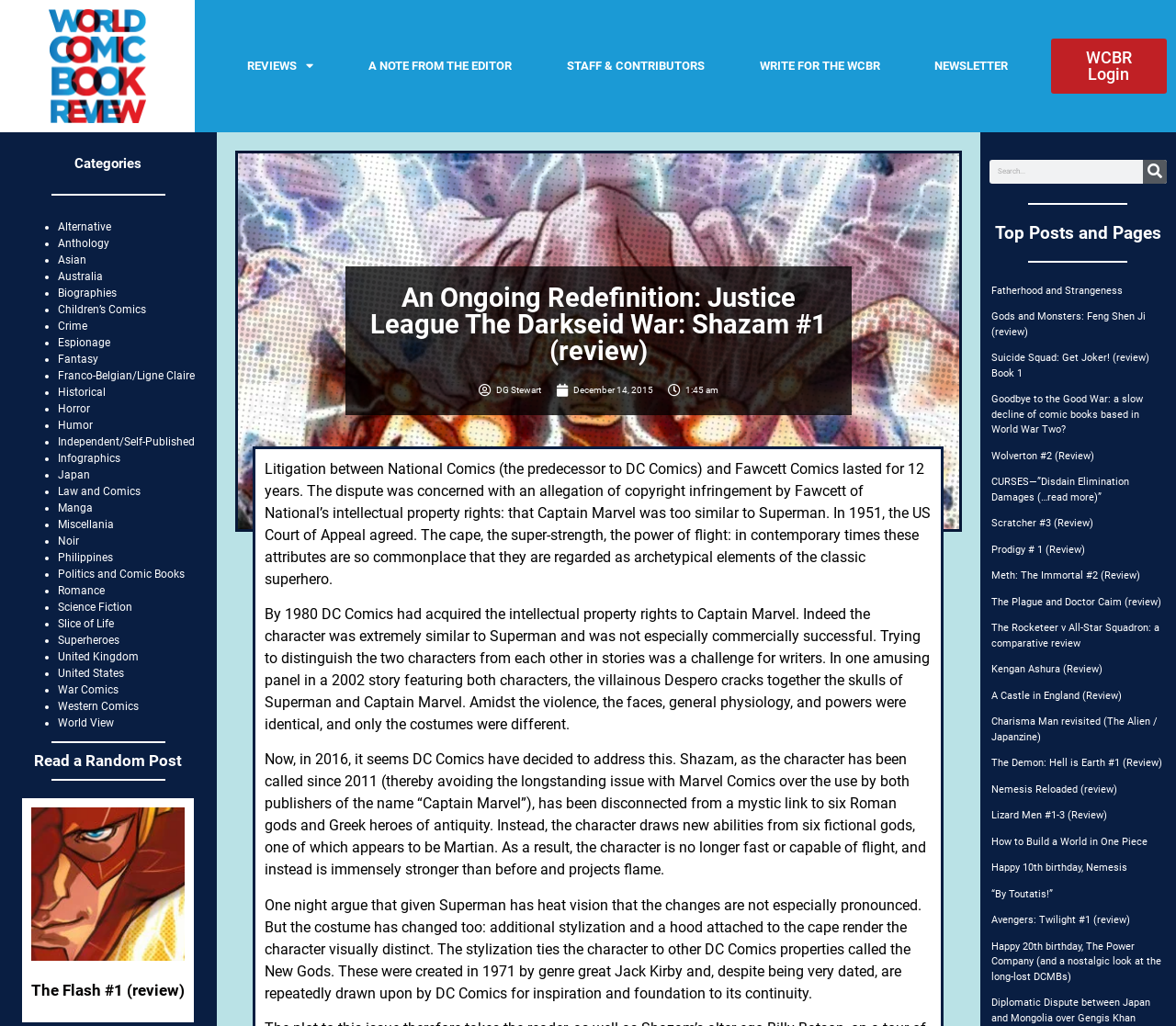Utilize the information from the image to answer the question in detail:
What is the date of the review?

The date of the review can be determined by looking at the link 'December 14, 2015' which is located below the heading 'An Ongoing Redefinition: Justice League The Darkseid War: Shazam #1 (review)'.